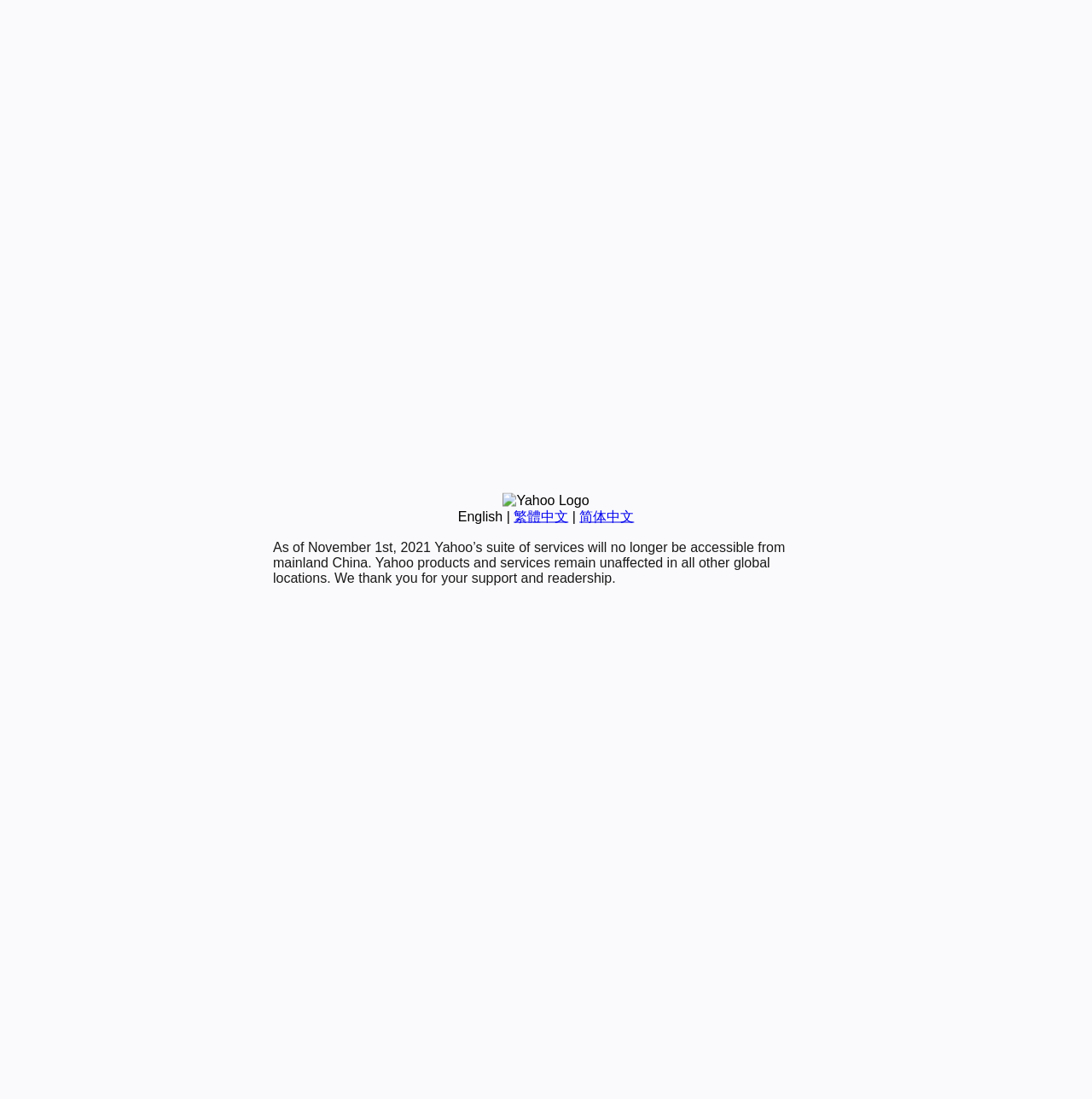Show the bounding box coordinates for the HTML element as described: "繁體中文".

[0.47, 0.463, 0.52, 0.476]